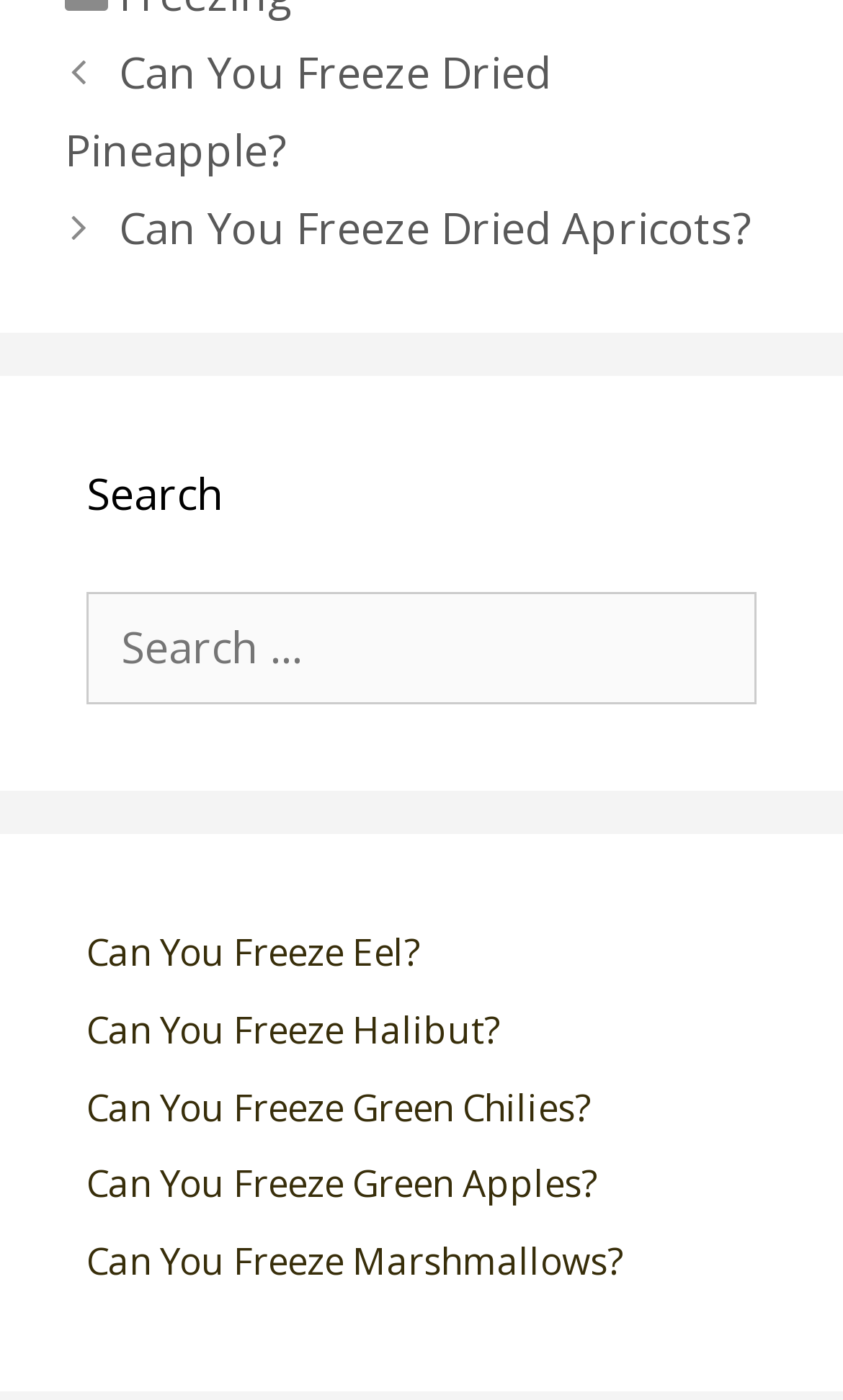Can you specify the bounding box coordinates of the area that needs to be clicked to fulfill the following instruction: "Read about freezing dried pineapple"?

[0.077, 0.032, 0.654, 0.129]